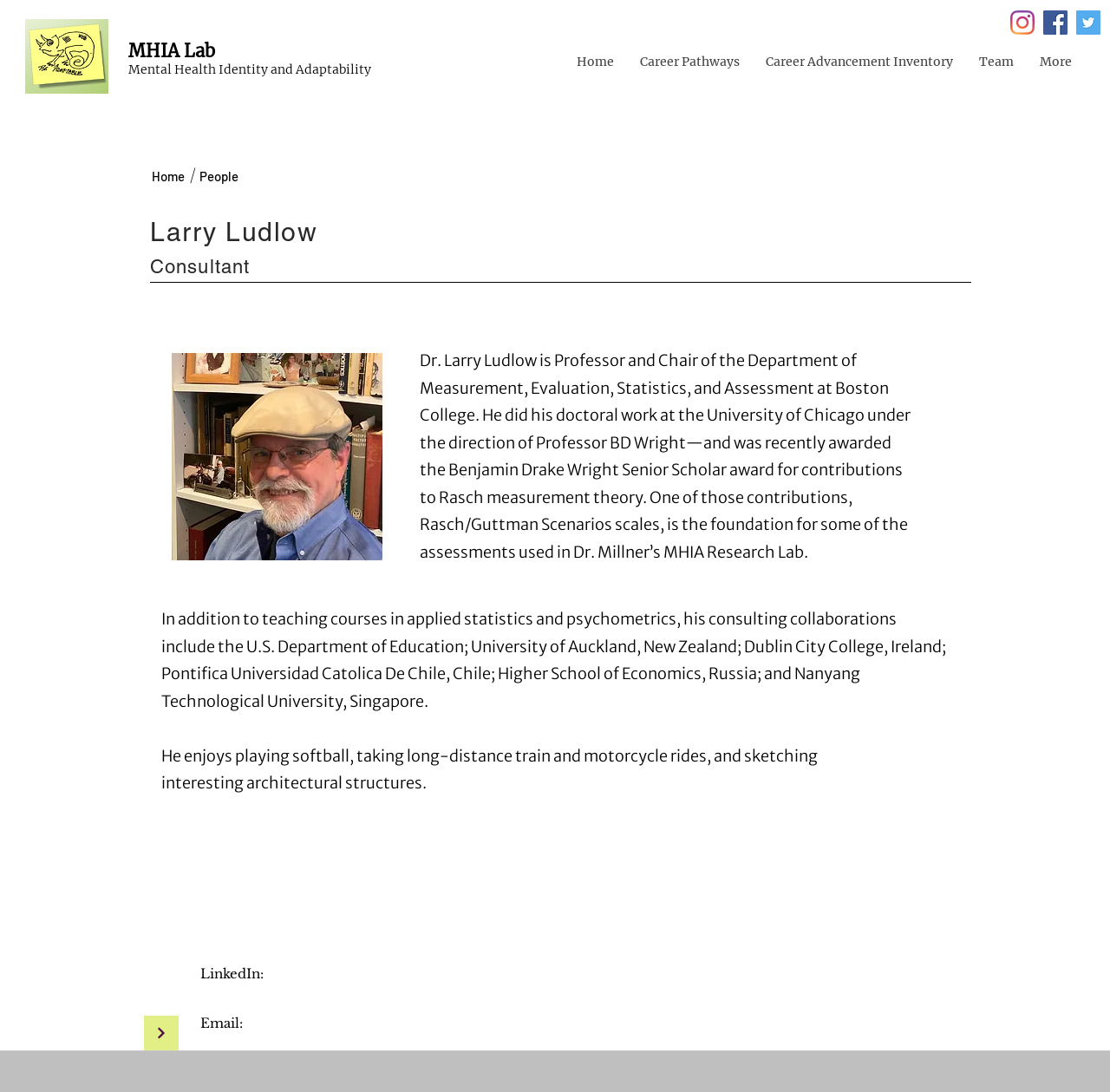Please find the bounding box coordinates of the element that needs to be clicked to perform the following instruction: "Click the Facebook link". The bounding box coordinates should be four float numbers between 0 and 1, represented as [left, top, right, bottom].

[0.94, 0.01, 0.962, 0.032]